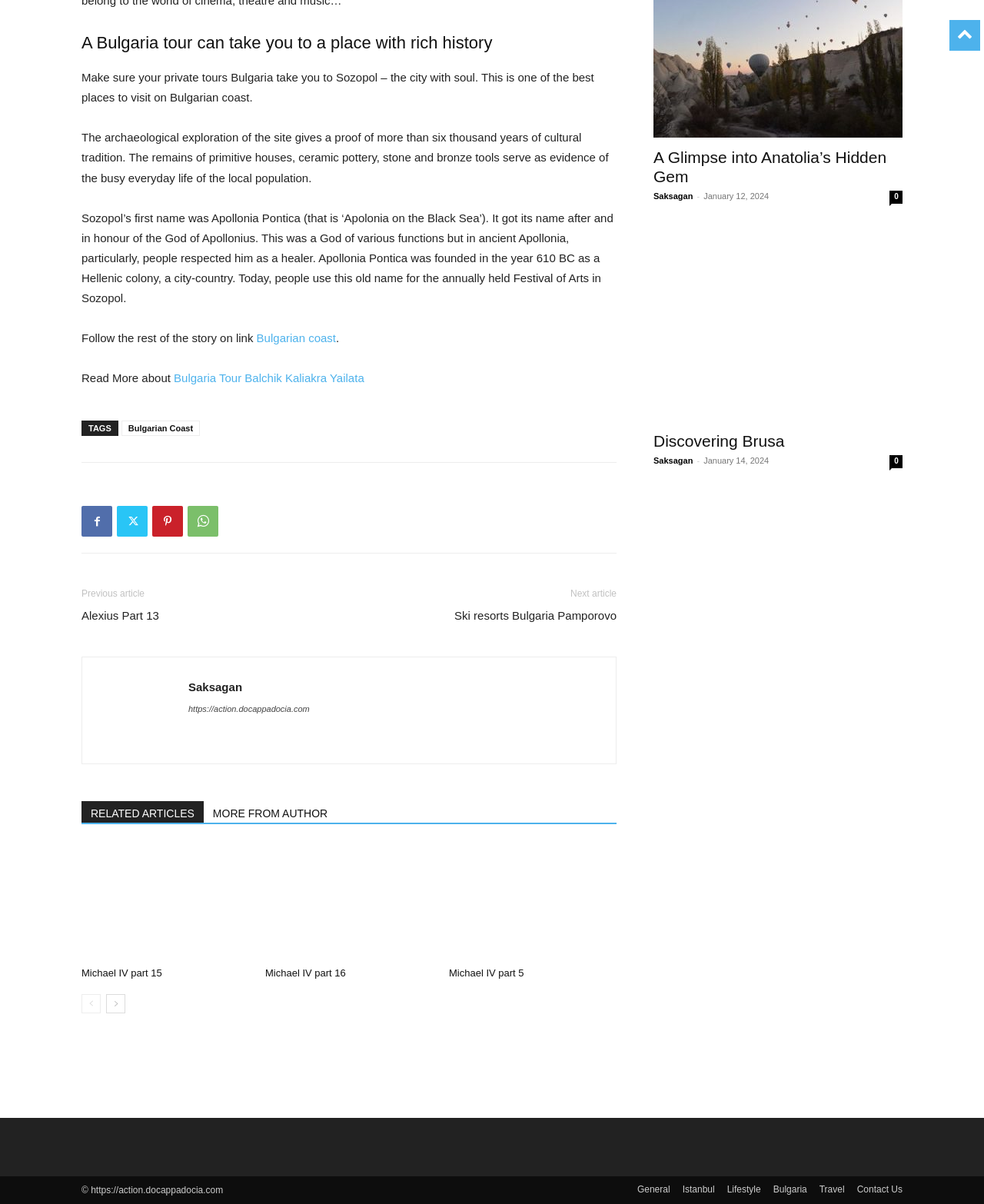Point out the bounding box coordinates of the section to click in order to follow this instruction: "Discover more about Michael IV part 15".

[0.083, 0.702, 0.253, 0.798]